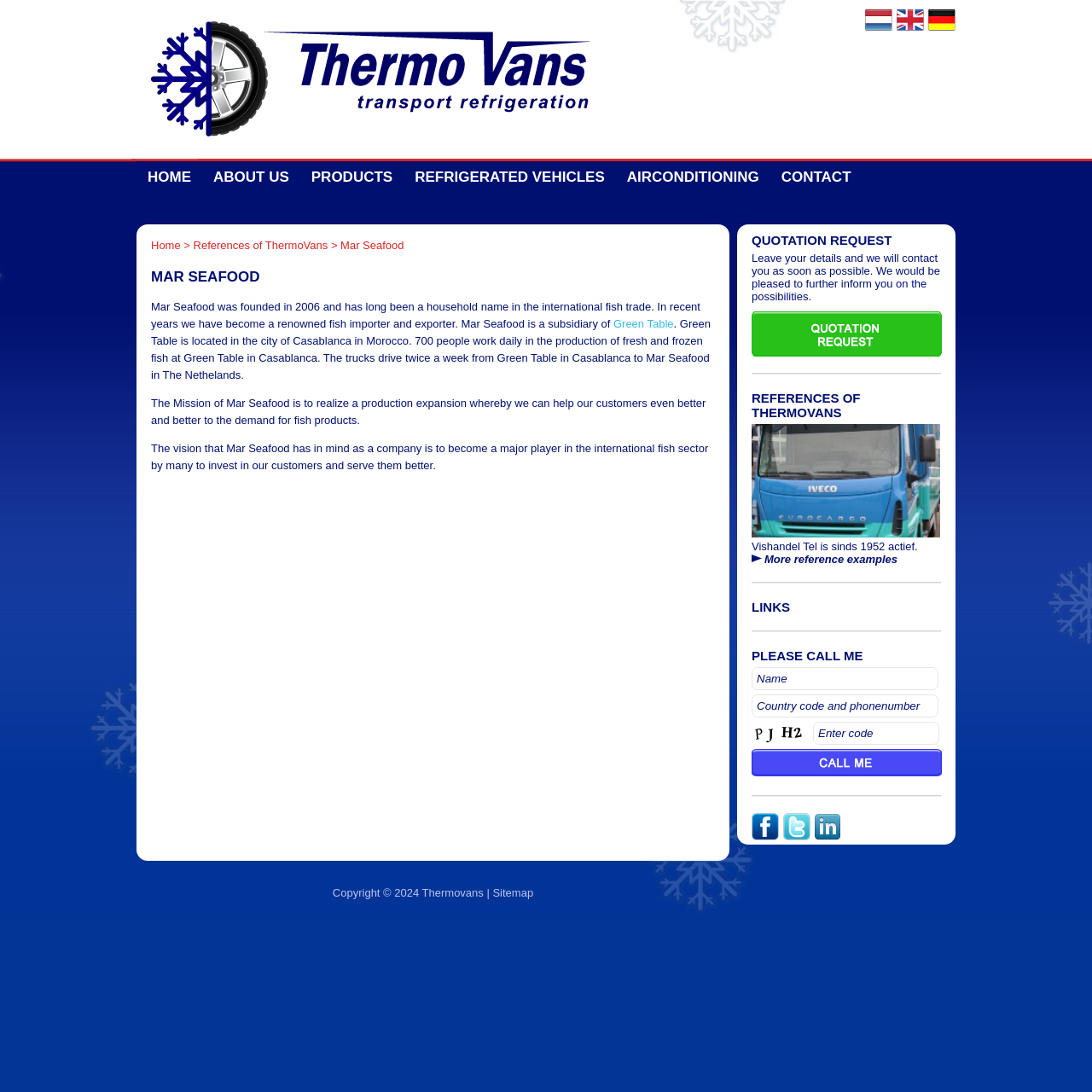Refer to the screenshot and answer the following question in detail:
What is the mission of Mar Seafood?

I found the answer by looking at the static text element with the content 'The Mission of Mar Seafood is to realize a production expansion whereby we can help our customers even better and better to the demand for fish products.' which is located in the middle of the webpage.